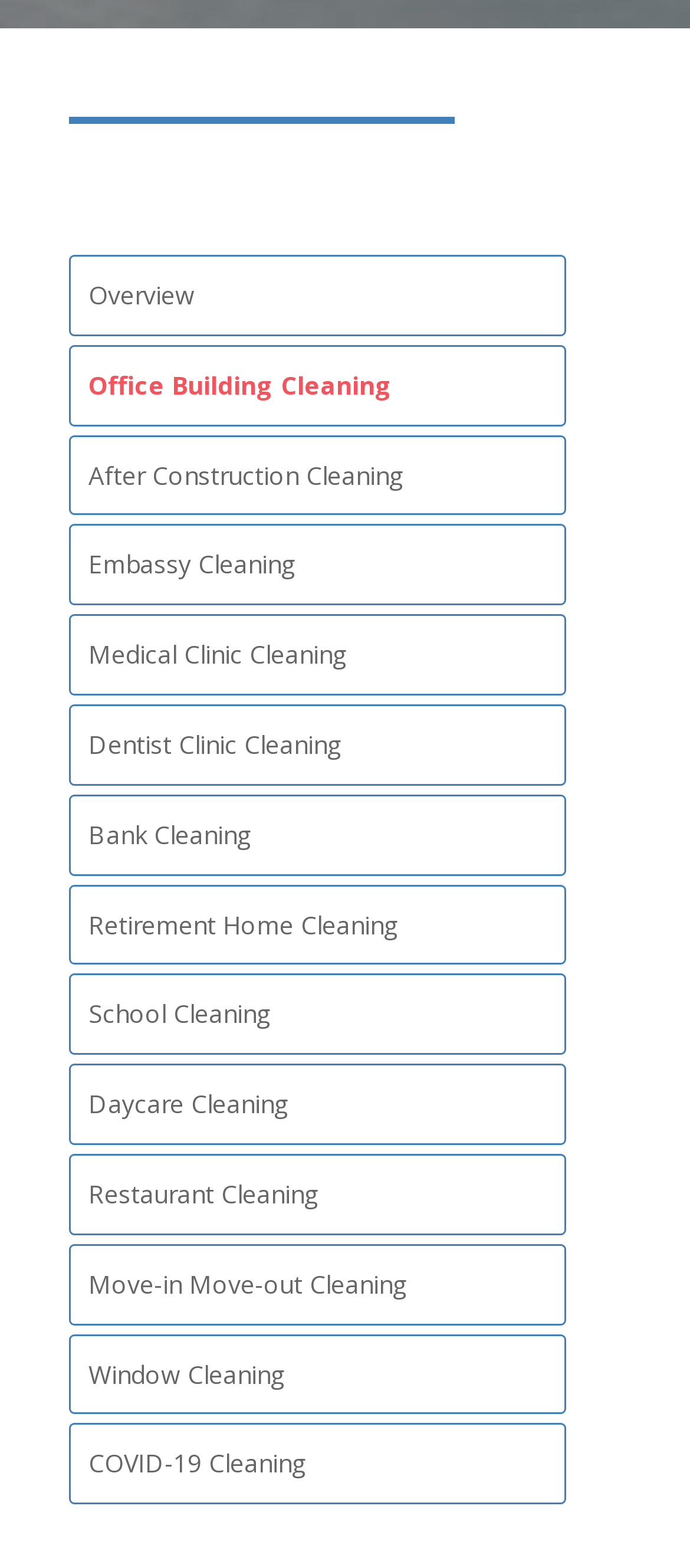Provide the bounding box coordinates of the HTML element this sentence describes: "Bank Cleaning". The bounding box coordinates consist of four float numbers between 0 and 1, i.e., [left, top, right, bottom].

[0.128, 0.521, 0.364, 0.543]